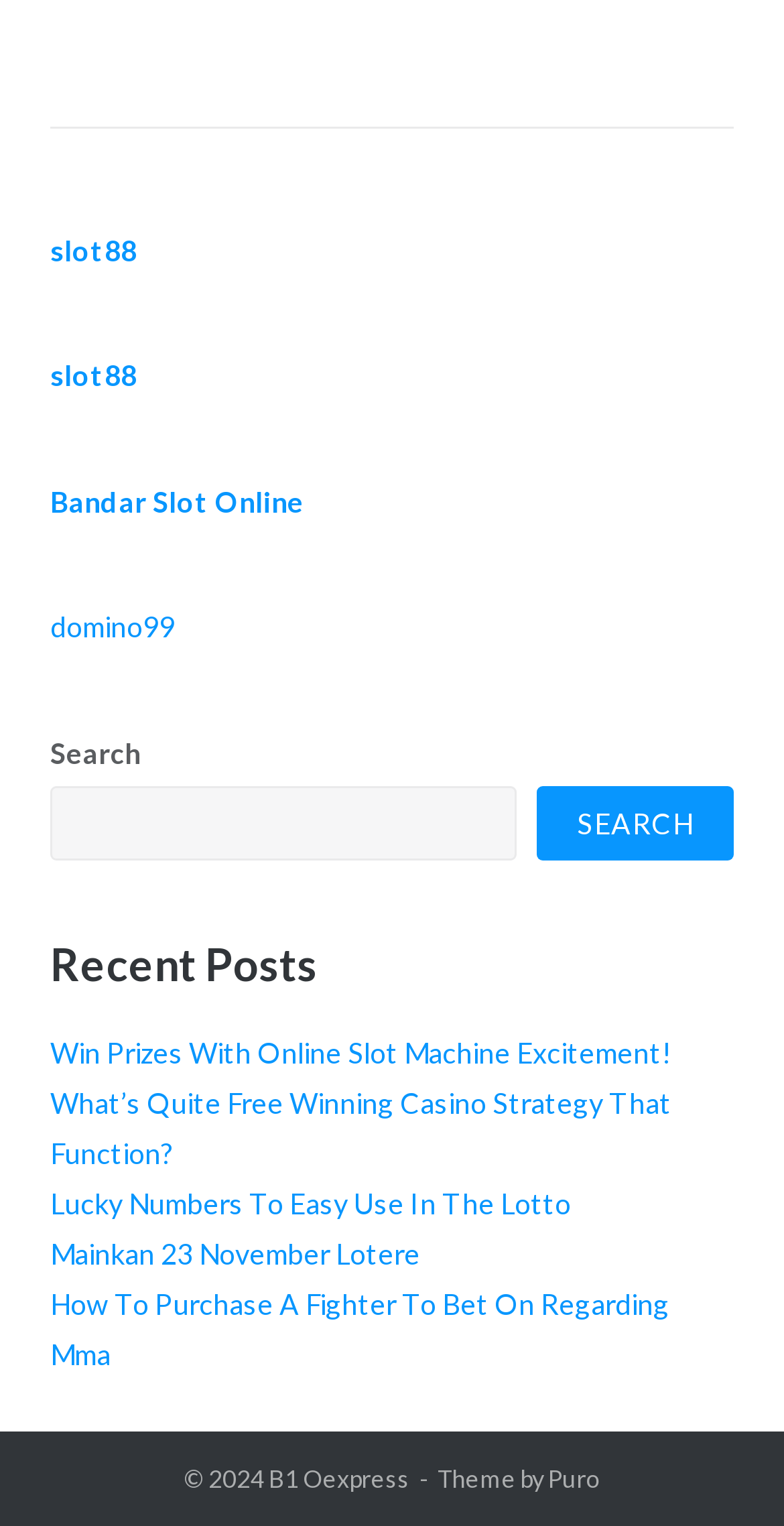Determine the bounding box coordinates of the element's region needed to click to follow the instruction: "Visit Bandar Slot Online". Provide these coordinates as four float numbers between 0 and 1, formatted as [left, top, right, bottom].

[0.064, 0.317, 0.387, 0.34]